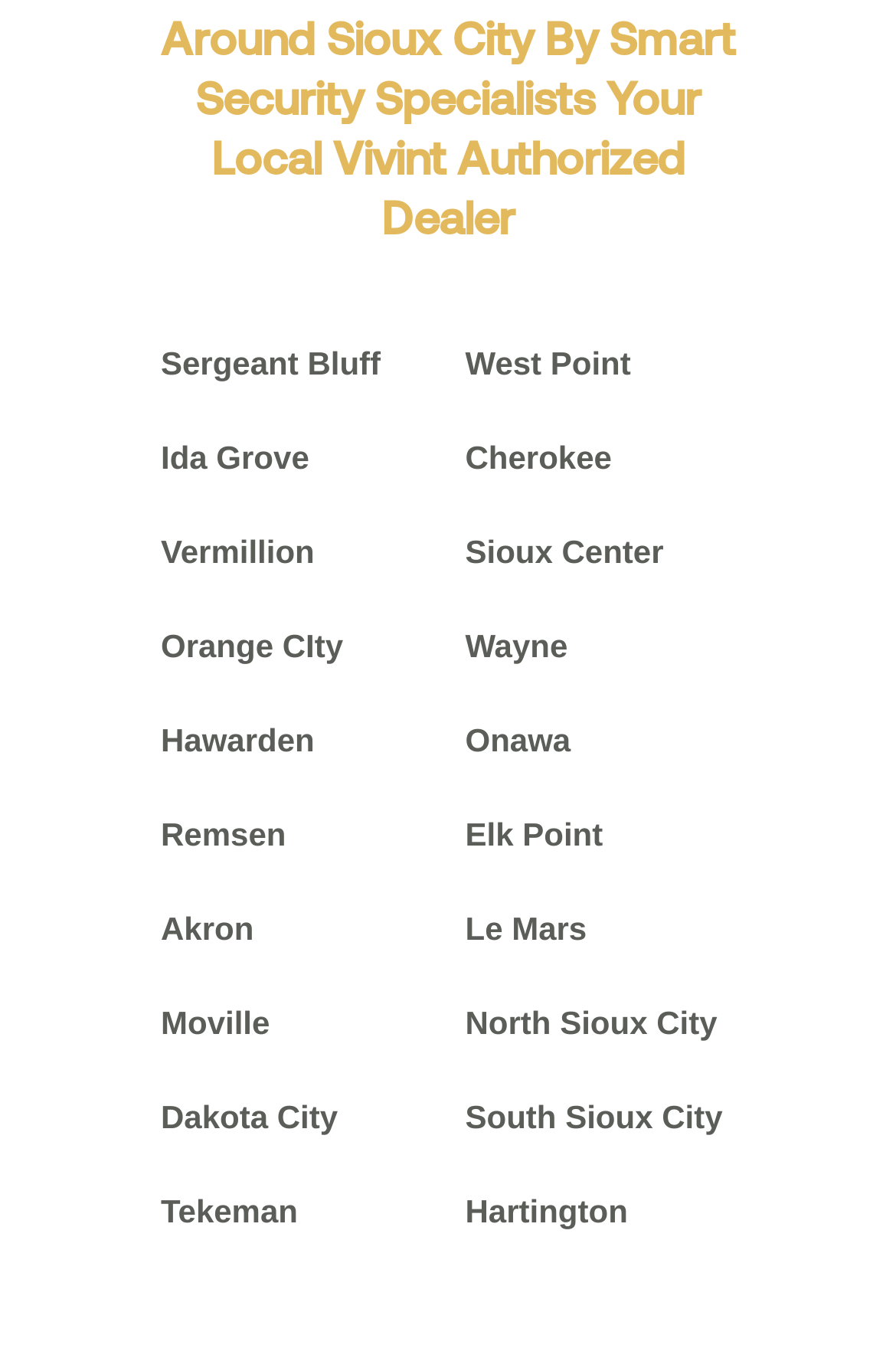Could you indicate the bounding box coordinates of the region to click in order to complete this instruction: "check Cherokee".

[0.519, 0.326, 0.683, 0.353]